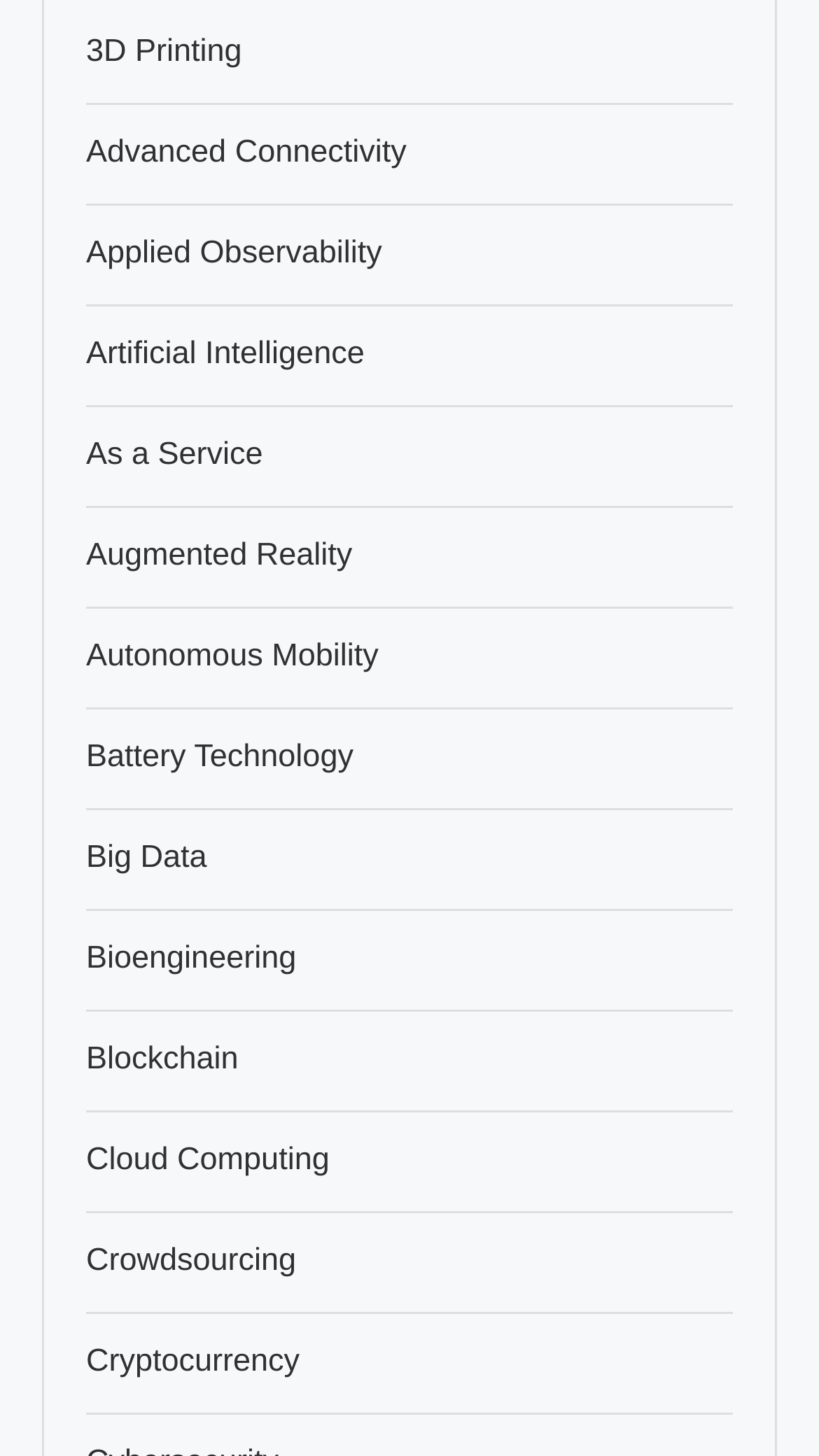Bounding box coordinates must be specified in the format (top-left x, top-left y, bottom-right x, bottom-right y). All values should be floating point numbers between 0 and 1. What are the bounding box coordinates of the UI element described as: As a Service

[0.105, 0.3, 0.321, 0.325]